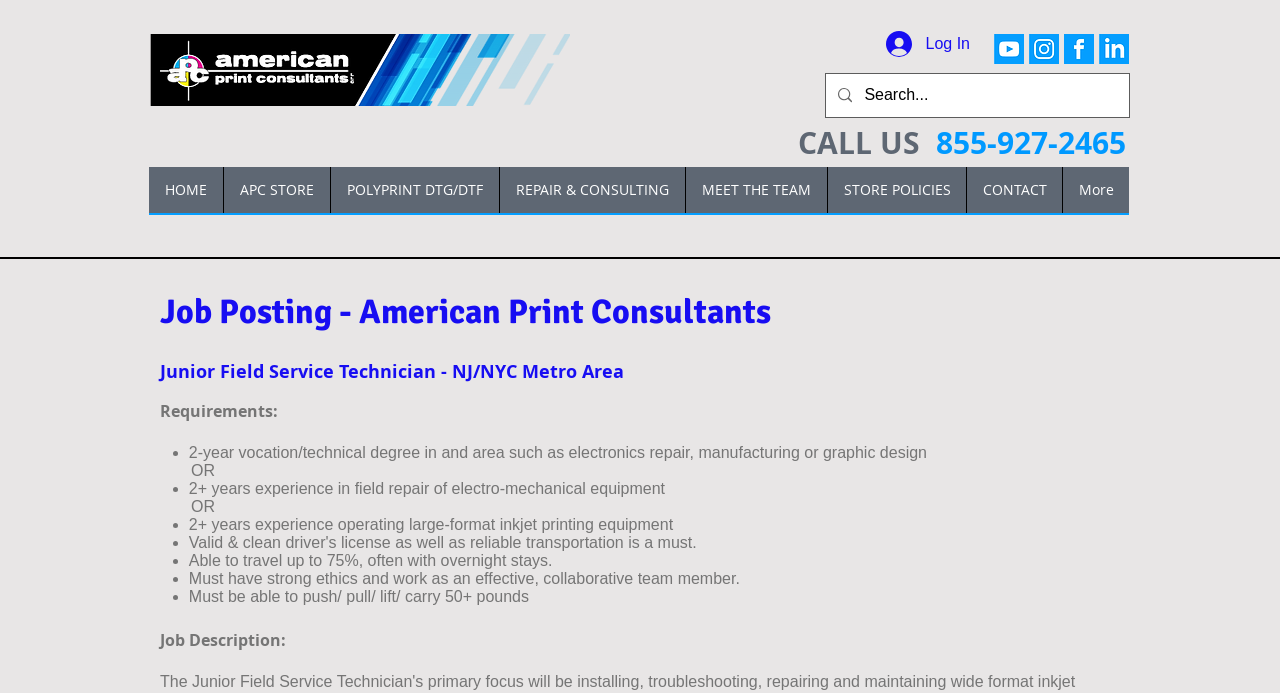Answer with a single word or phrase: 
What is the minimum weight the technician must be able to lift?

50+ pounds